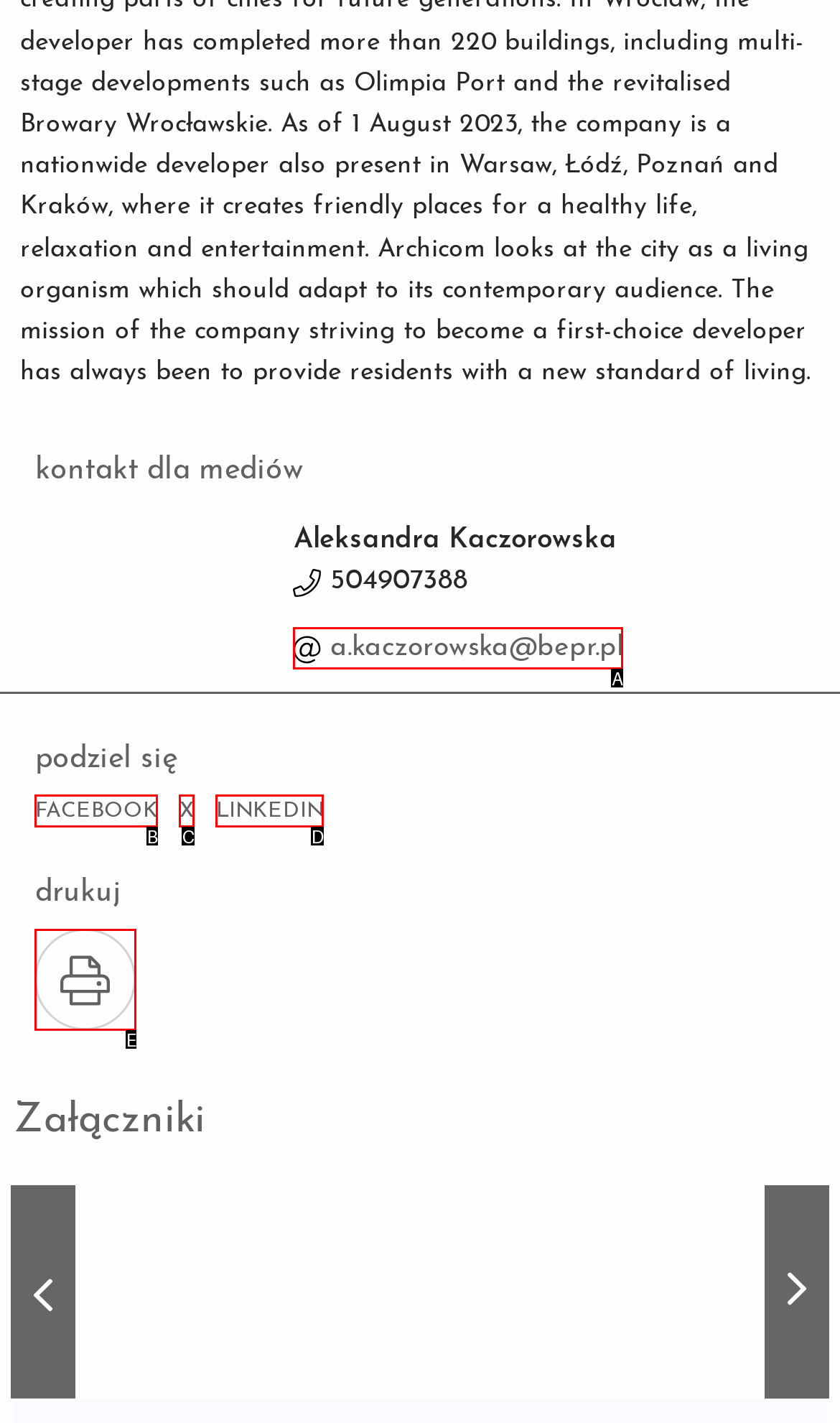Select the letter from the given choices that aligns best with the description: parent_node: podziel się title="drukuj". Reply with the specific letter only.

E